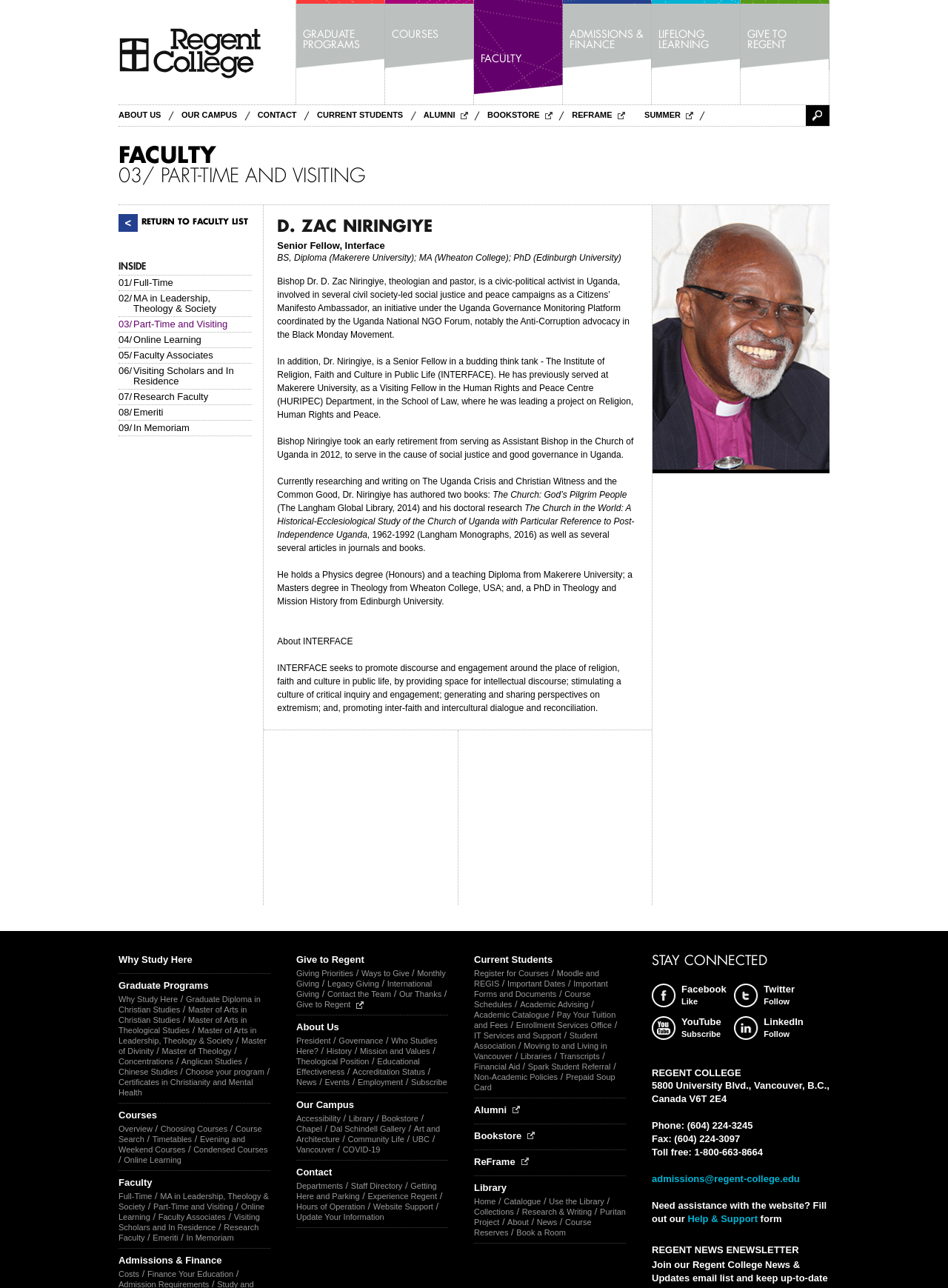What is the name of the university where Dr. Niringiye was a Visiting Fellow?
We need a detailed and exhaustive answer to the question. Please elaborate.

The webpage mentions that Dr. Niringiye was a Visiting Fellow in the Human Rights and Peace Centre (HURIPEC) Department, in the School of Law, at Makerere University.